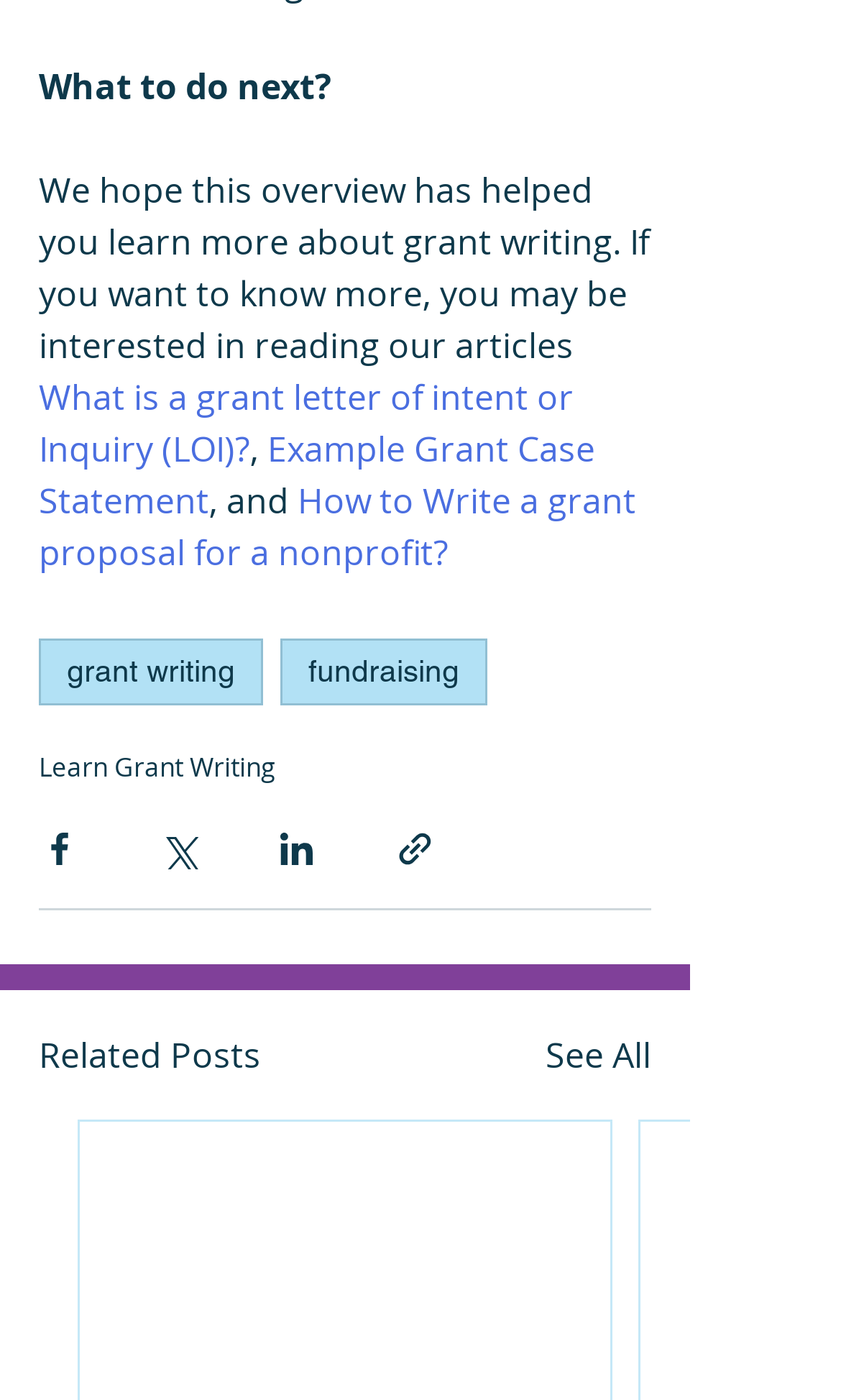What is the purpose of the buttons at the bottom?
Look at the image and answer with only one word or phrase.

Share content